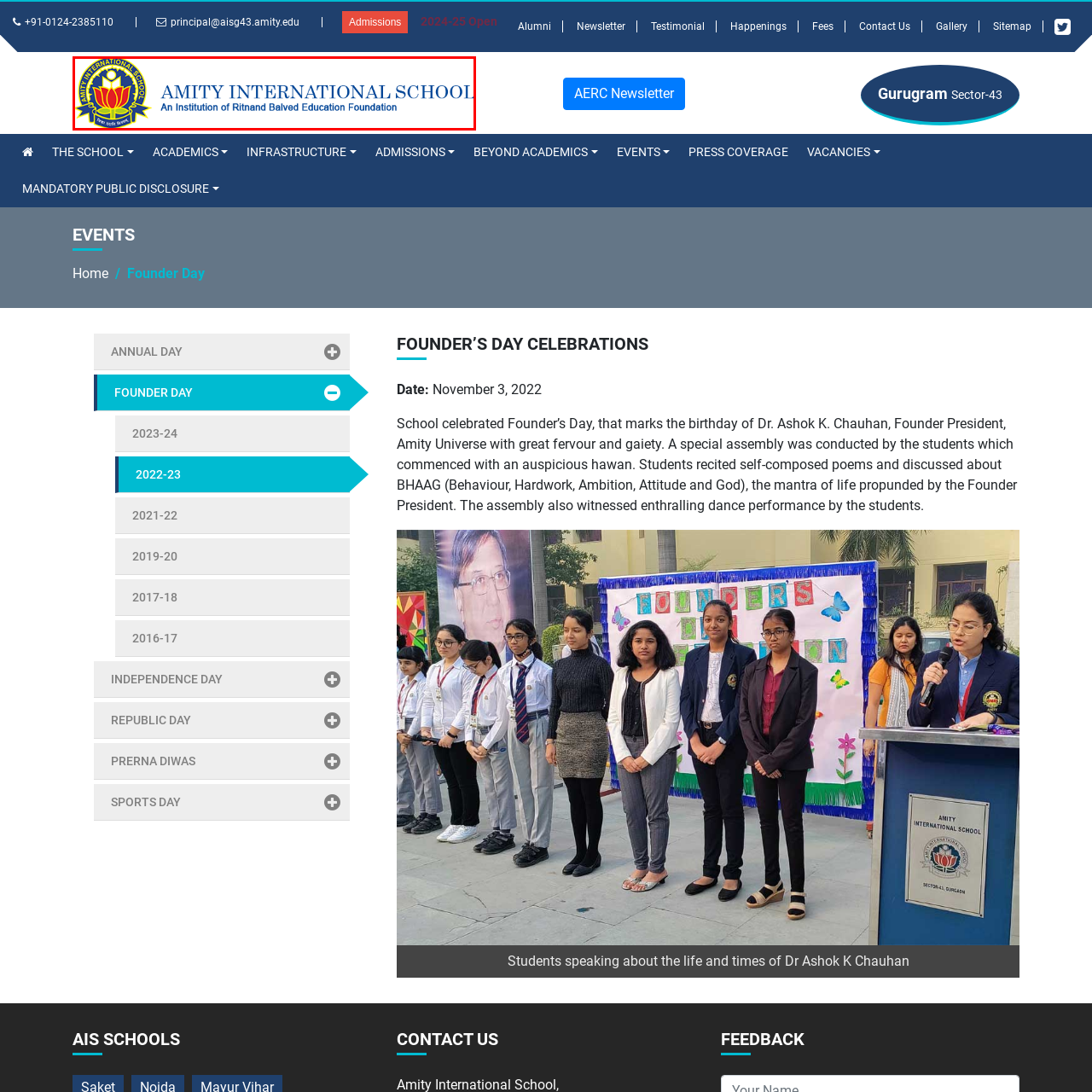What is the symbolic meaning of the lotus flower?
Focus on the section of the image encased in the red bounding box and provide a detailed answer based on the visual details you find.

The stylized lotus flower in vibrant colors is a significant aspect of the school's identity, symbolizing purity and enlightenment, which are likely core values that the institution aims to instill in its students.